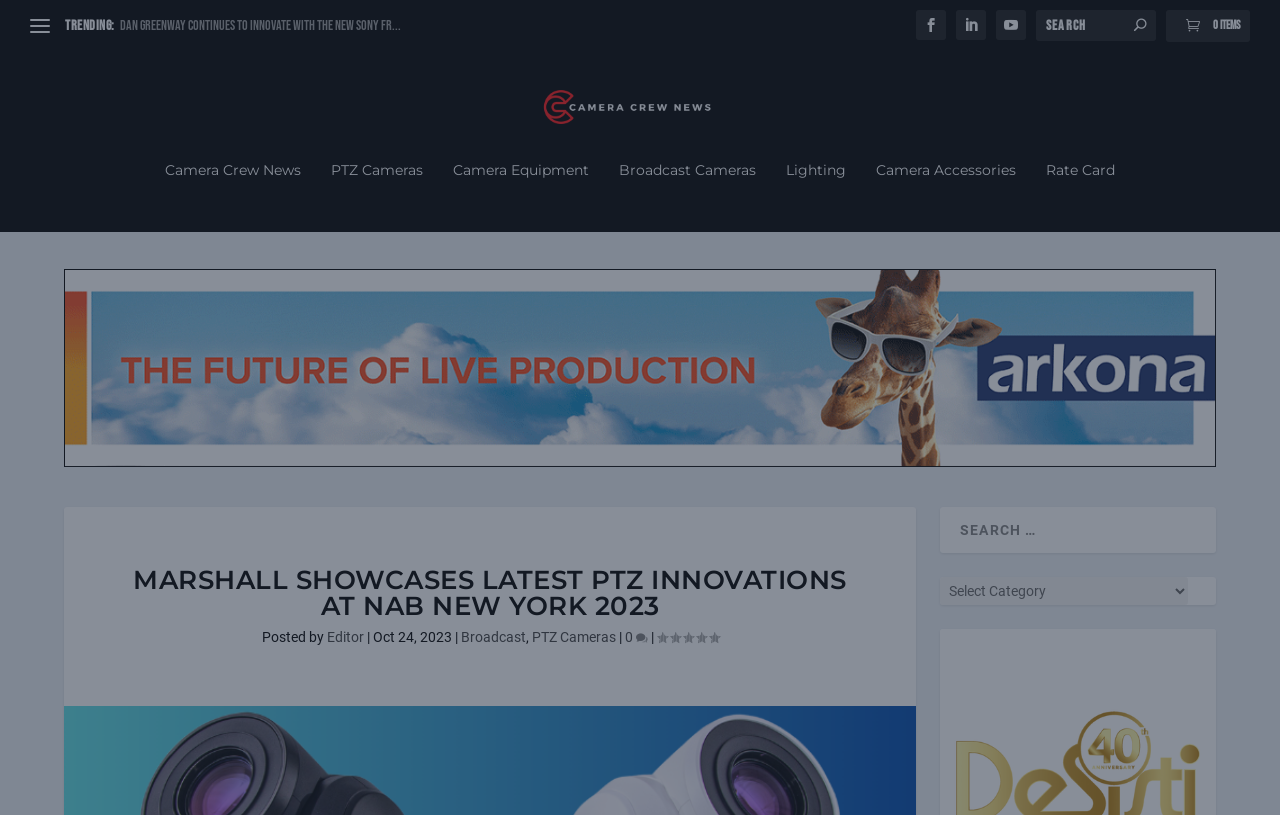Please find the bounding box coordinates (top-left x, top-left y, bottom-right x, bottom-right y) in the screenshot for the UI element described as follows: Lighting

[0.614, 0.195, 0.661, 0.281]